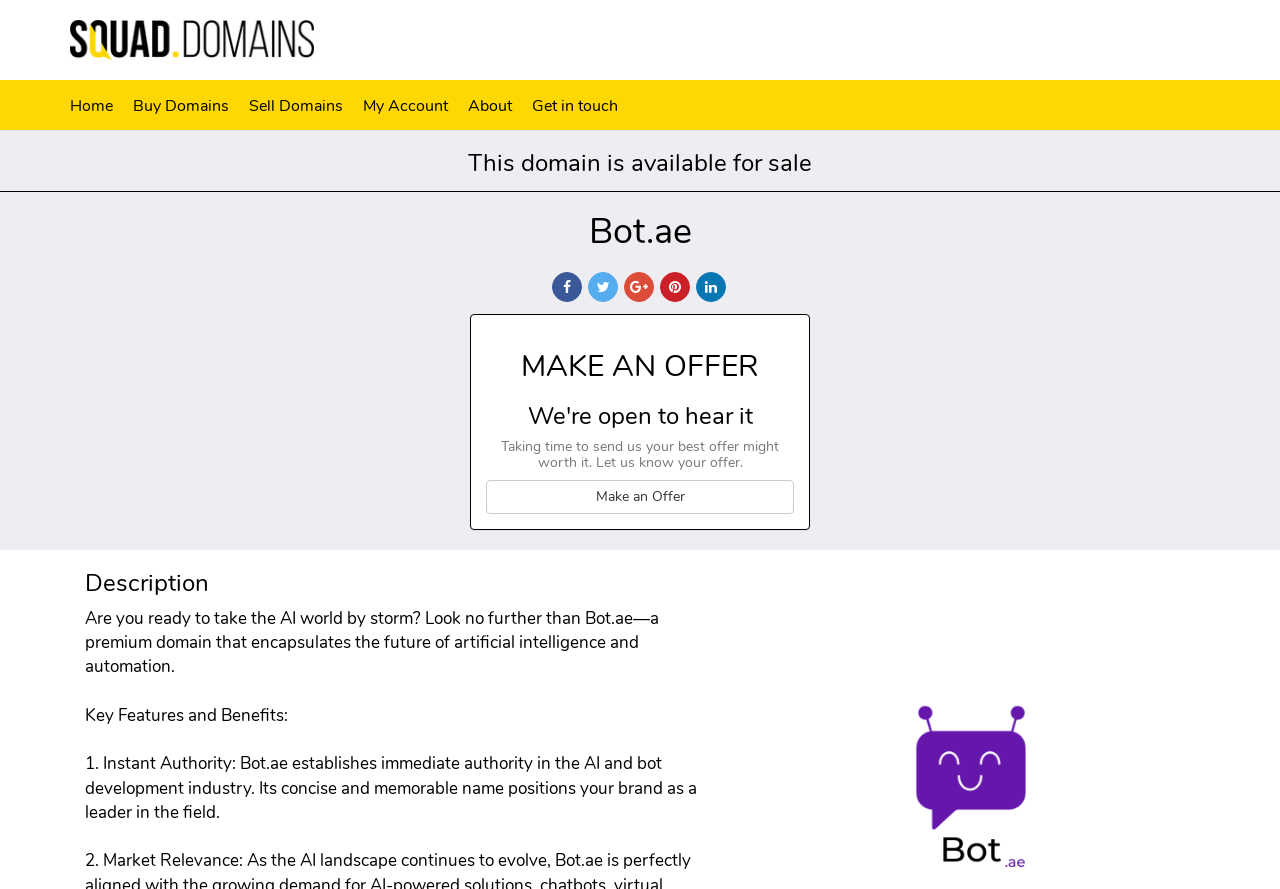What is the logo of the website?
Examine the screenshot and reply with a single word or phrase.

site logo